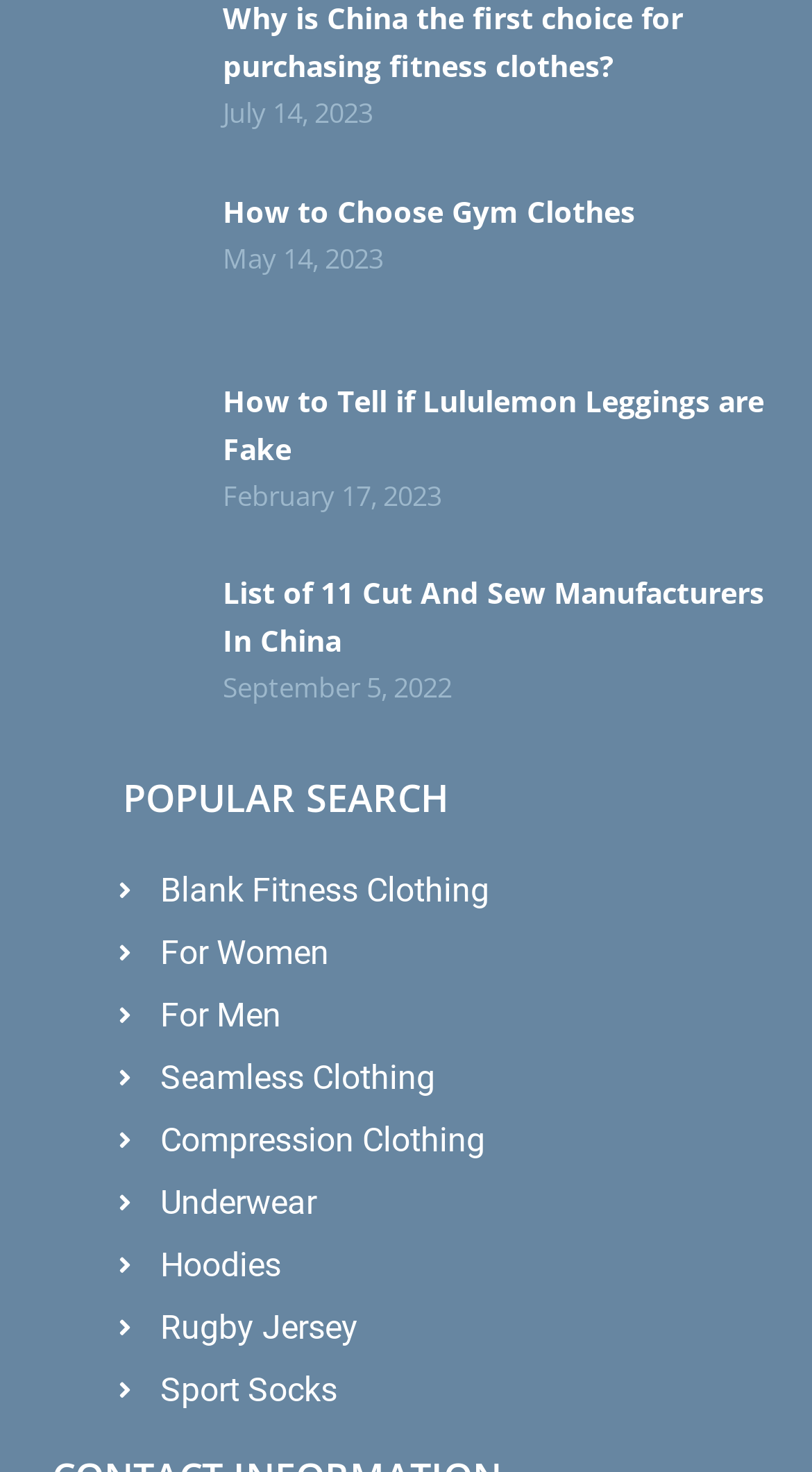Specify the bounding box coordinates of the area to click in order to execute this command: 'Learn how to tell if Lululemon leggings are fake'. The coordinates should consist of four float numbers ranging from 0 to 1, and should be formatted as [left, top, right, bottom].

[0.038, 0.256, 0.223, 0.386]